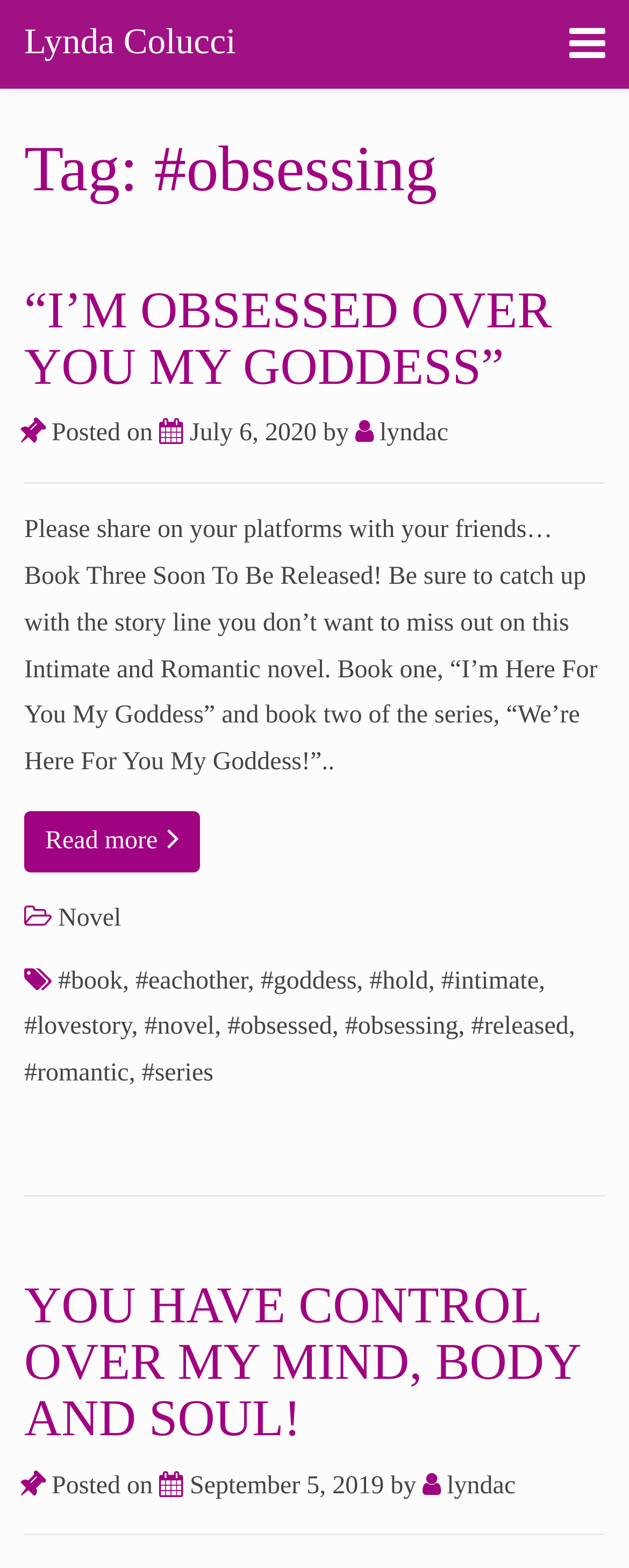Identify the bounding box for the described UI element. Provide the coordinates in (top-left x, top-left y, bottom-right x, bottom-right y) format with values ranging from 0 to 1: #romantic

[0.038, 0.676, 0.205, 0.693]